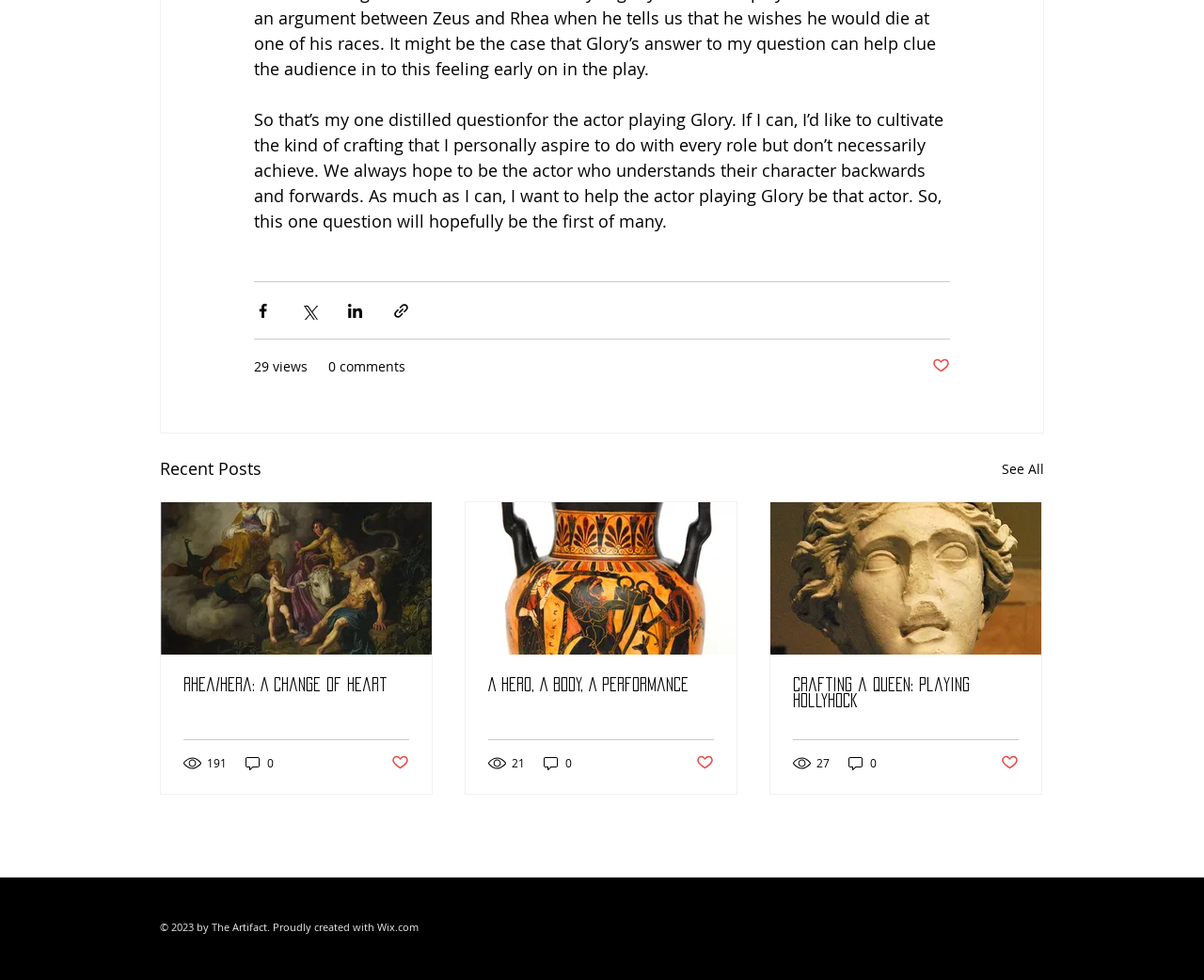Provide your answer in one word or a succinct phrase for the question: 
What is the author's goal for the actor playing Glory?

To help the actor understand their character